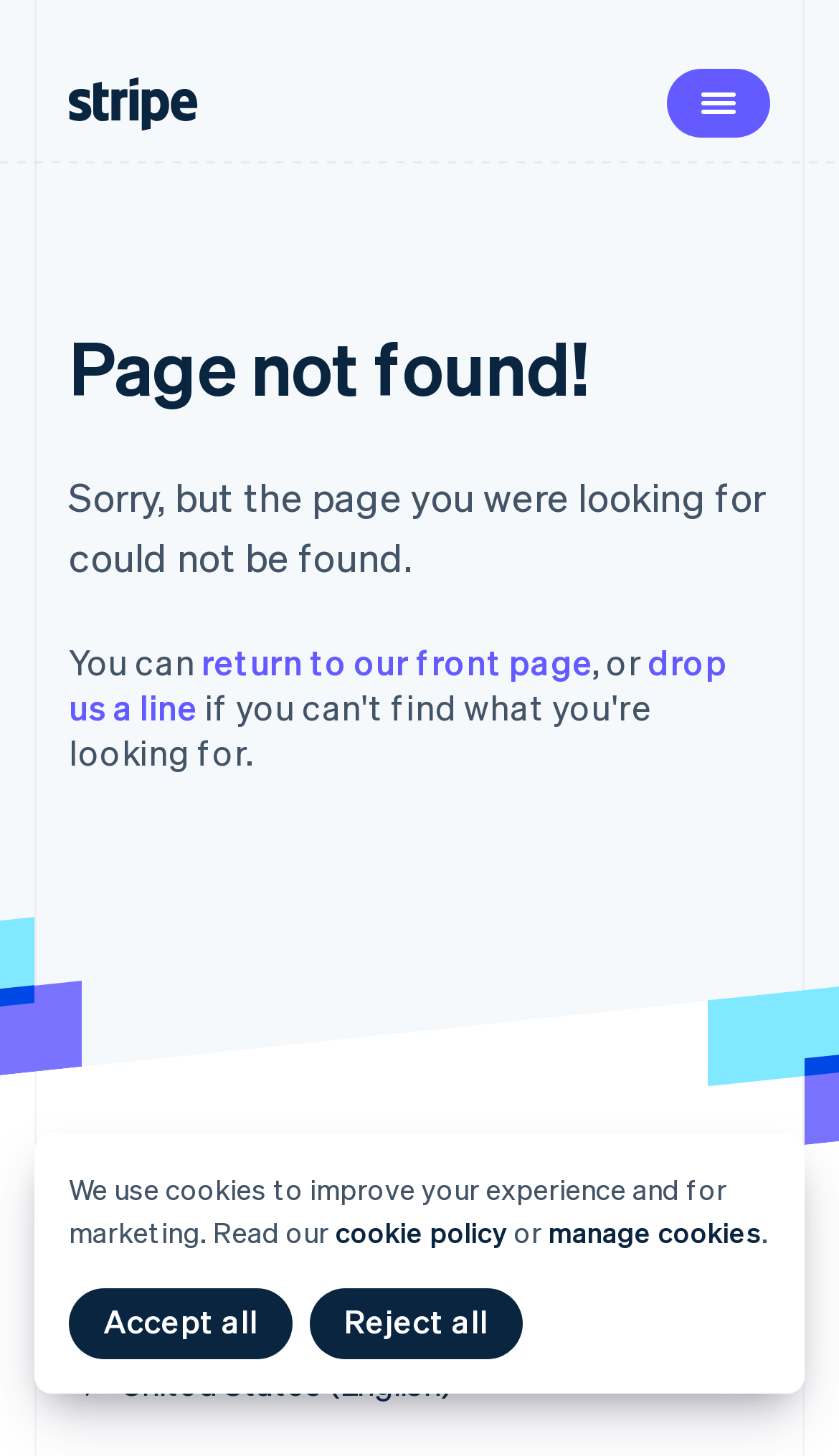Identify the bounding box coordinates of the part that should be clicked to carry out this instruction: "Open mobile navigation".

[0.795, 0.047, 0.918, 0.095]